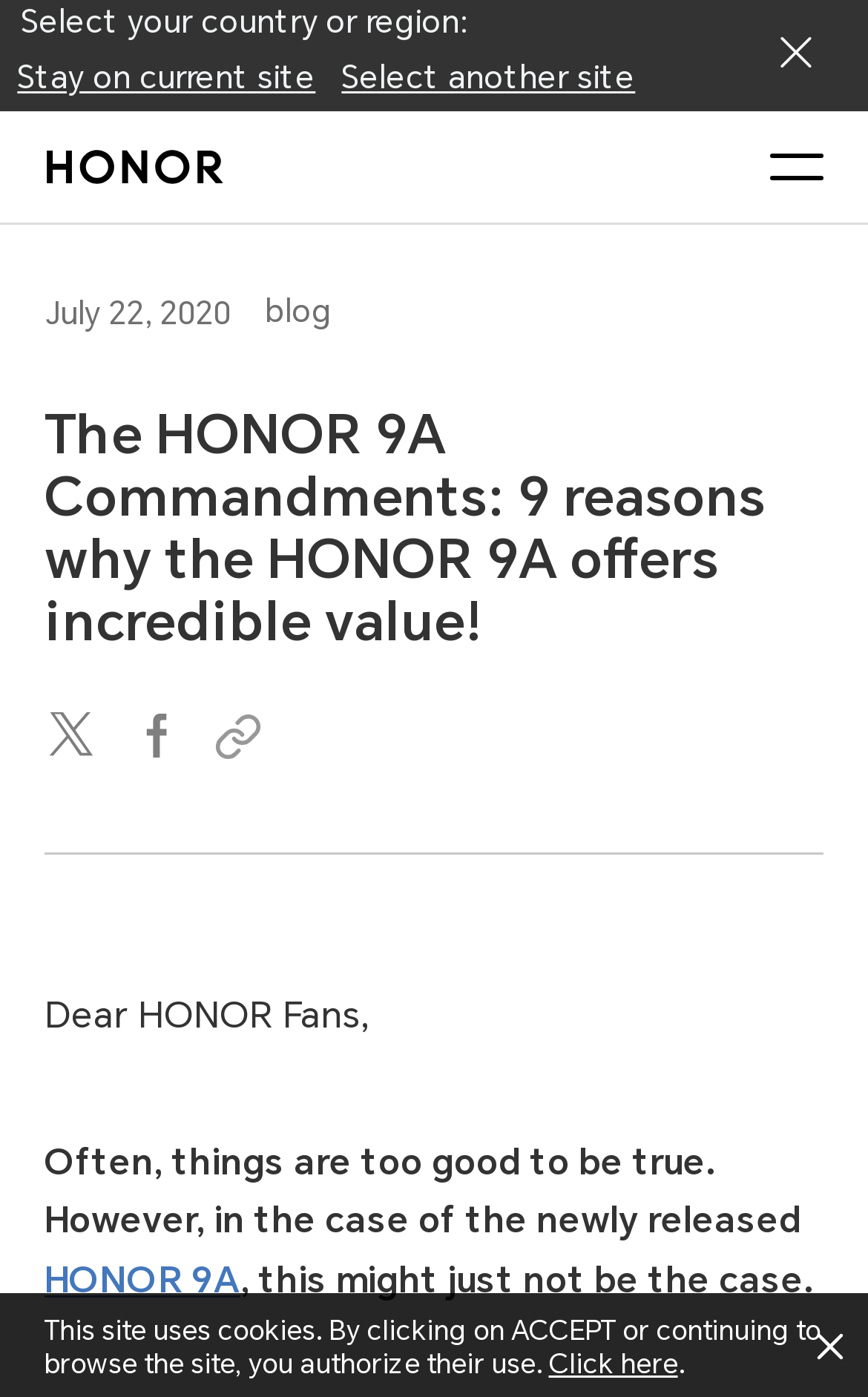What is the name of the product?
Using the information presented in the image, please offer a detailed response to the question.

The name of the product can be found in the text 'The HONOR 9A Commandments: 9 reasons why the HONOR 9A offers incredible value!' which is the main heading of the webpage. It is also mentioned in the text 'However, in the case of the newly released HONOR 9A' and 'noticing that the HONOR 9A'.